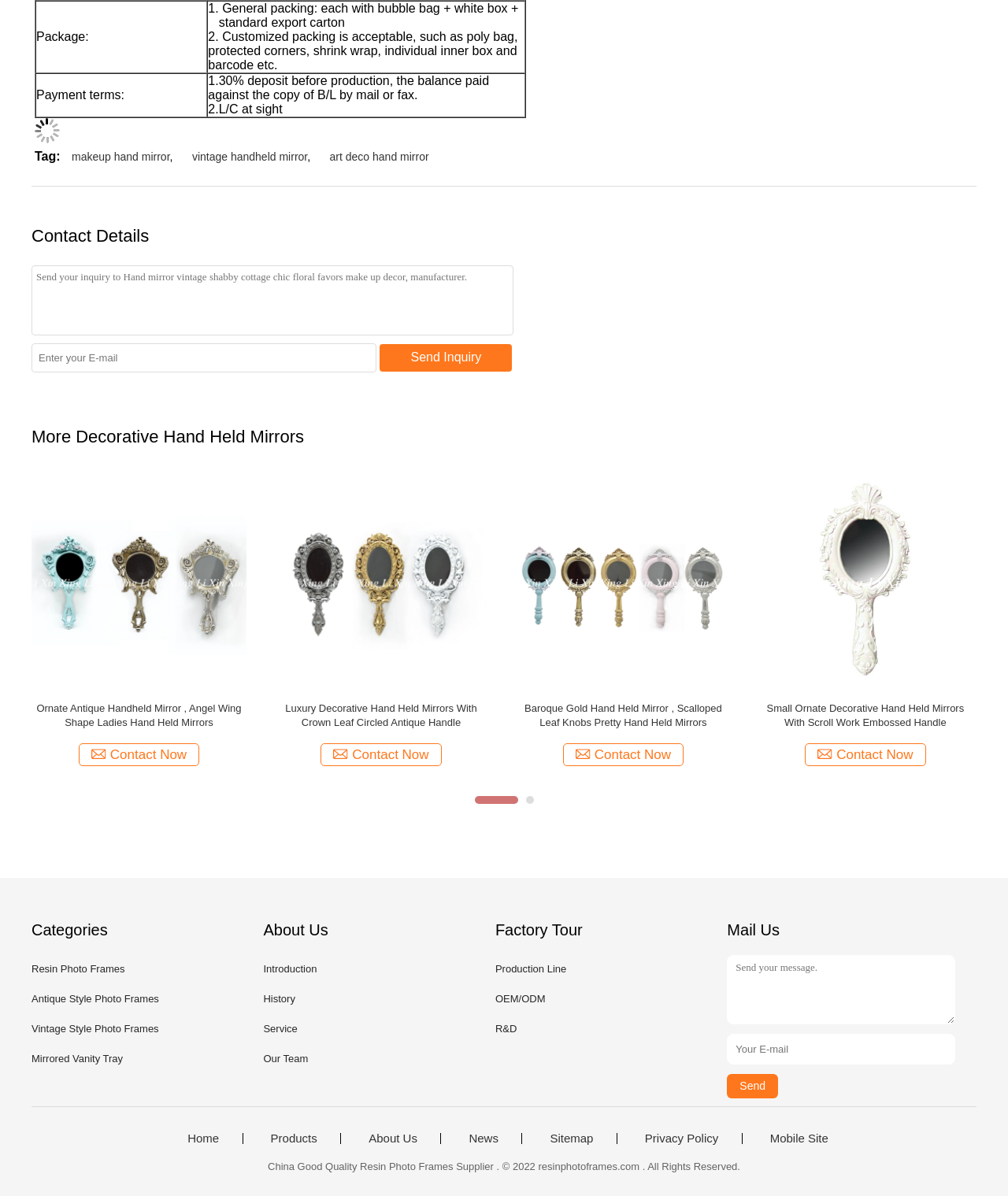What are the payment terms?
Please provide a single word or phrase based on the screenshot.

Deposit and L/C at sight